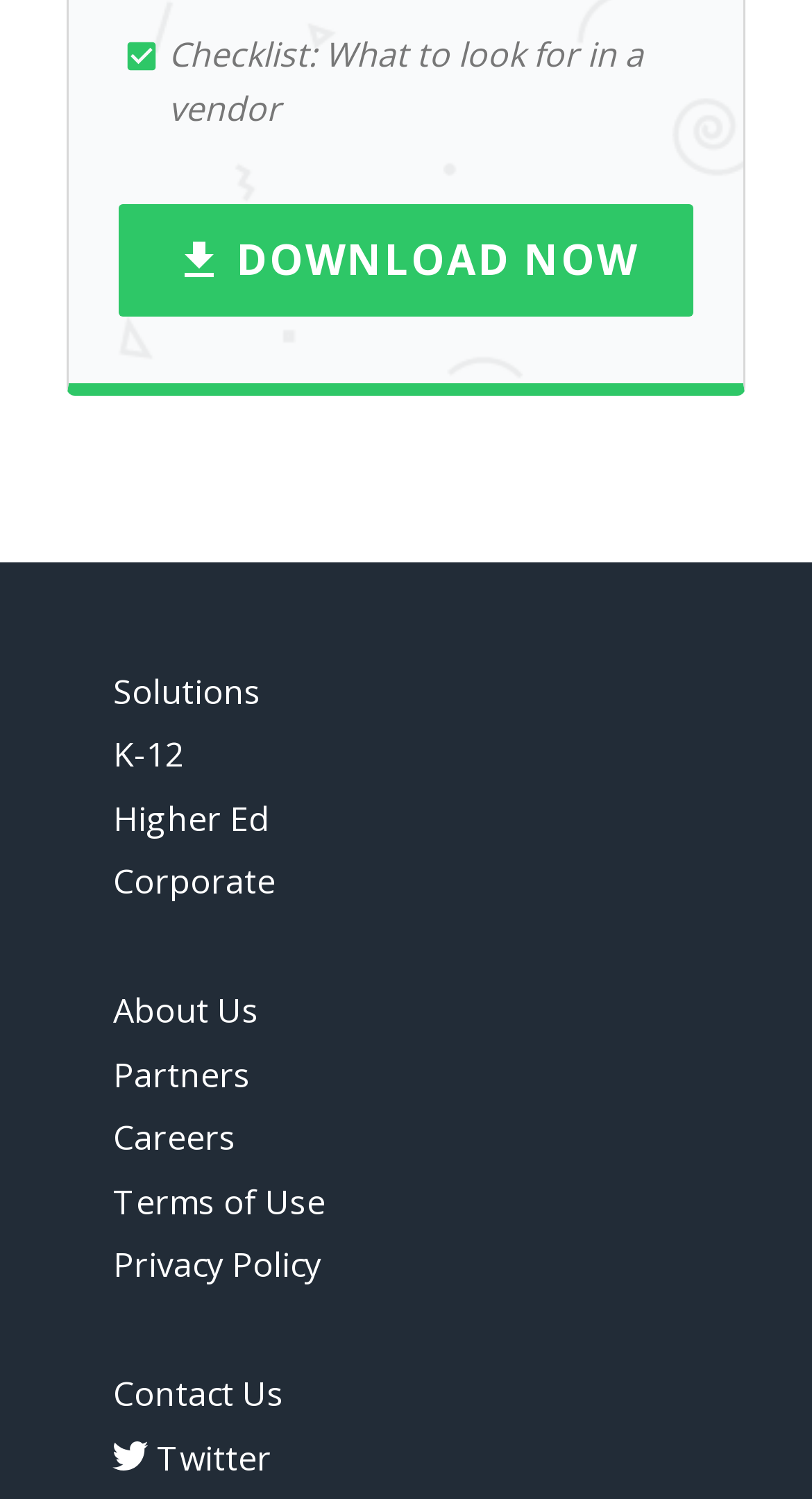Answer this question using a single word or a brief phrase:
What is the last link in the navigation menu?

Contact Us